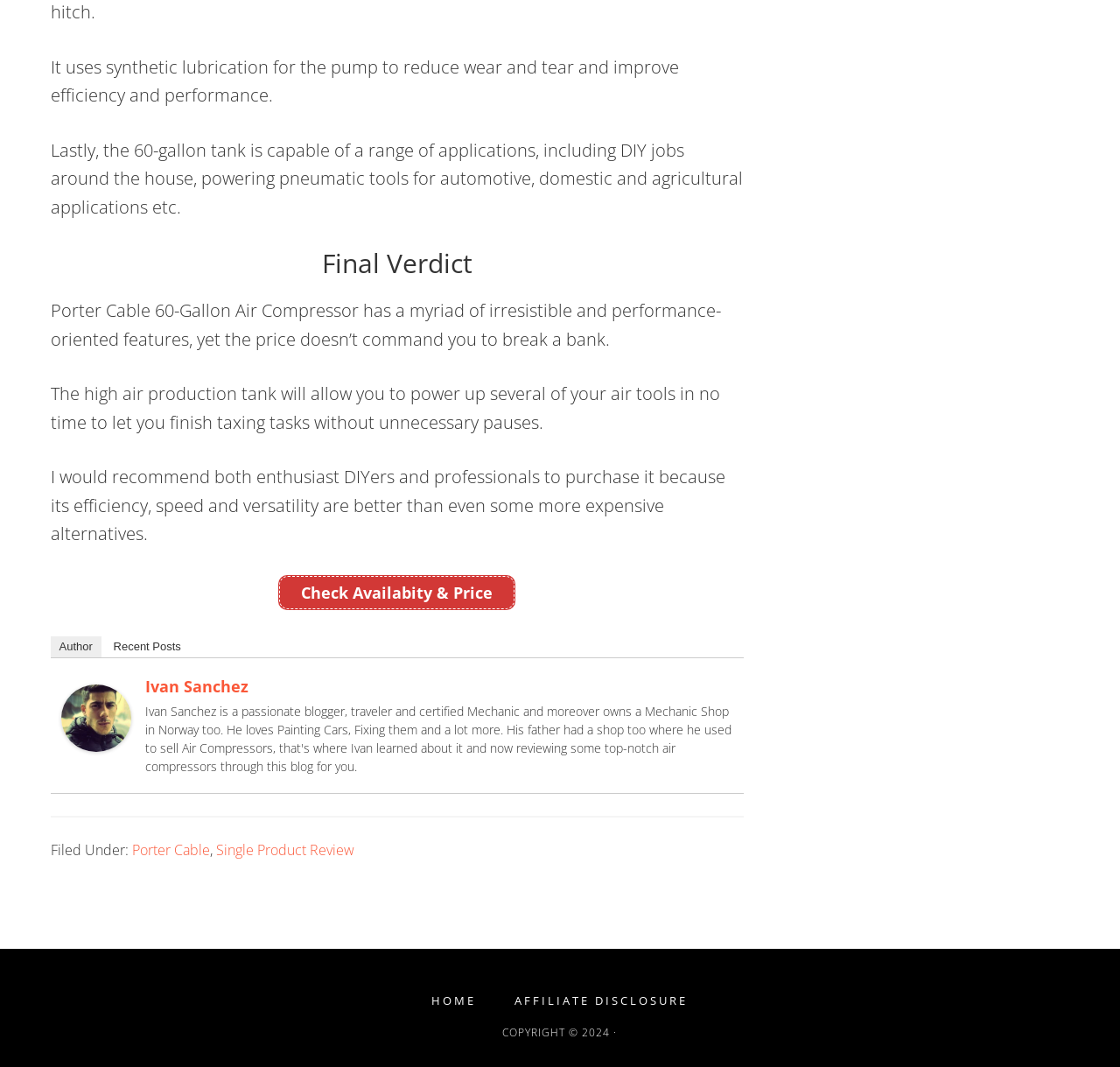Show the bounding box coordinates of the element that should be clicked to complete the task: "Visit author's page".

[0.045, 0.596, 0.091, 0.616]